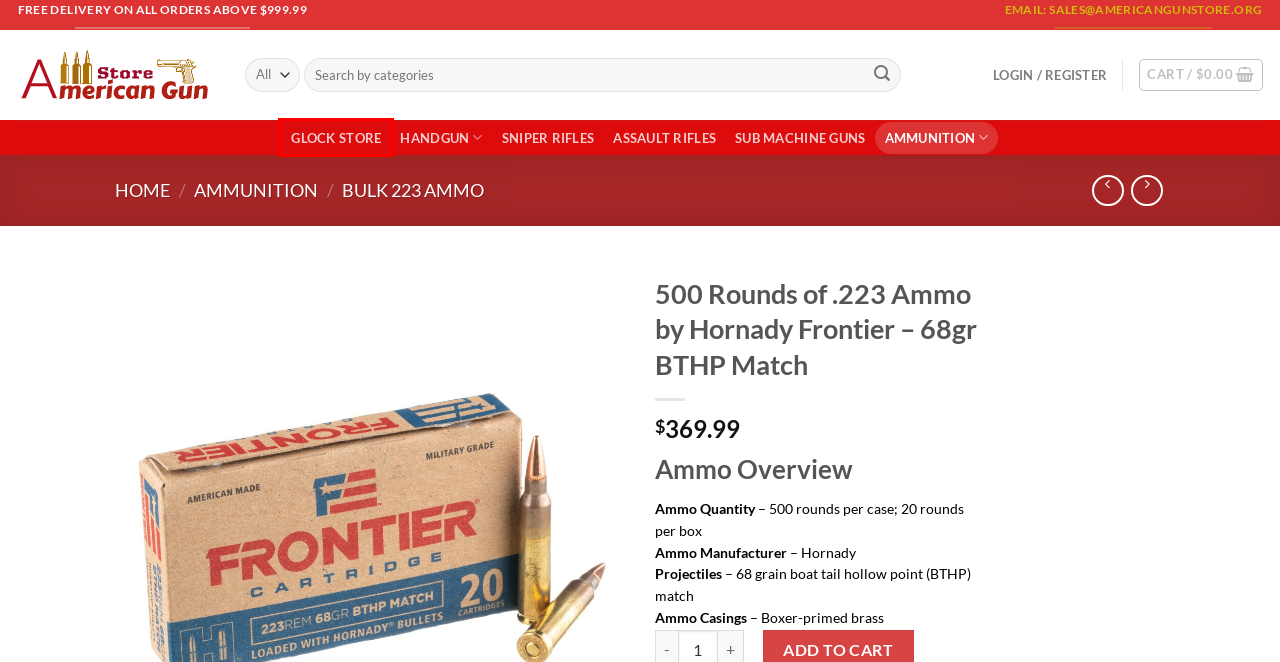Examine the screenshot of a webpage with a red bounding box around a UI element. Your task is to identify the webpage description that best corresponds to the new webpage after clicking the specified element. The given options are:
A. Glock store Archives - American Gun Store
B. Sub machine guns Archives - American Gun Store
C. Cart - American Gun Store
D. Sniper rifles Archives - American Gun Store
E. GUN STORE NEAR ME - American Gun Store
F. Assault Rifles Archives - American Gun Store
G. Handgun Archives - American Gun Store
H. Bulk 223 Ammo Archives - American Gun Store

A